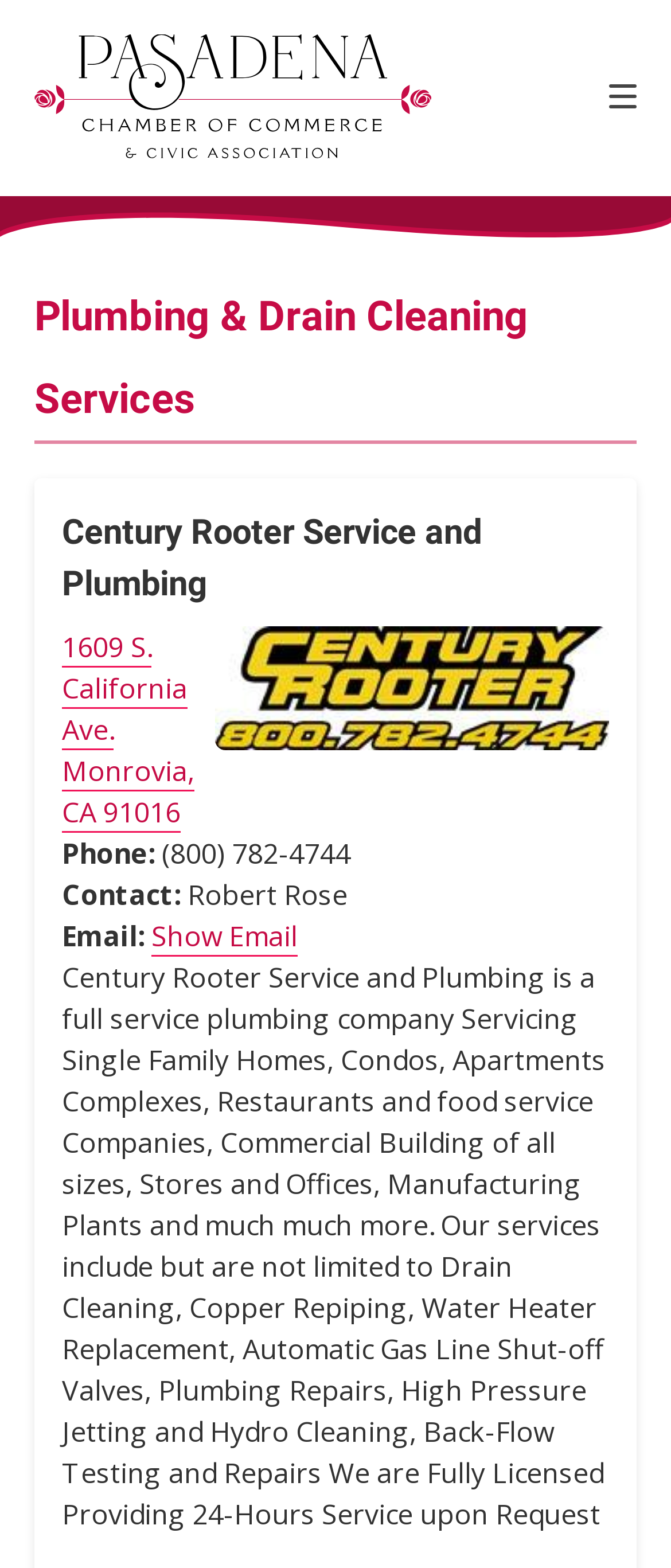Give a detailed account of the webpage.

The webpage is about Century Rooter Service and Plumbing, a full-service plumbing company. At the top left, there is a link to "Skip to main content". Below it, there is a navigation menu with a "Home" link accompanied by an image, and a "Menu" link with an icon on the top right. 

A large banner image spans the entire width of the page, situated below the navigation menu. 

The main content is divided into sections. The first section has a heading "Plumbing & Drain Cleaning Services" followed by a subheading "Century Rooter Service and Plumbing". Below the subheading, there is an article with an image on the left and a block of text on the right. The text provides the company's address, phone number, contact person, and email. 

There is a brief description of the company's services, which include drain cleaning, copper repiping, water heater replacement, and more. The company is fully licensed and provides 24-hour service upon request.